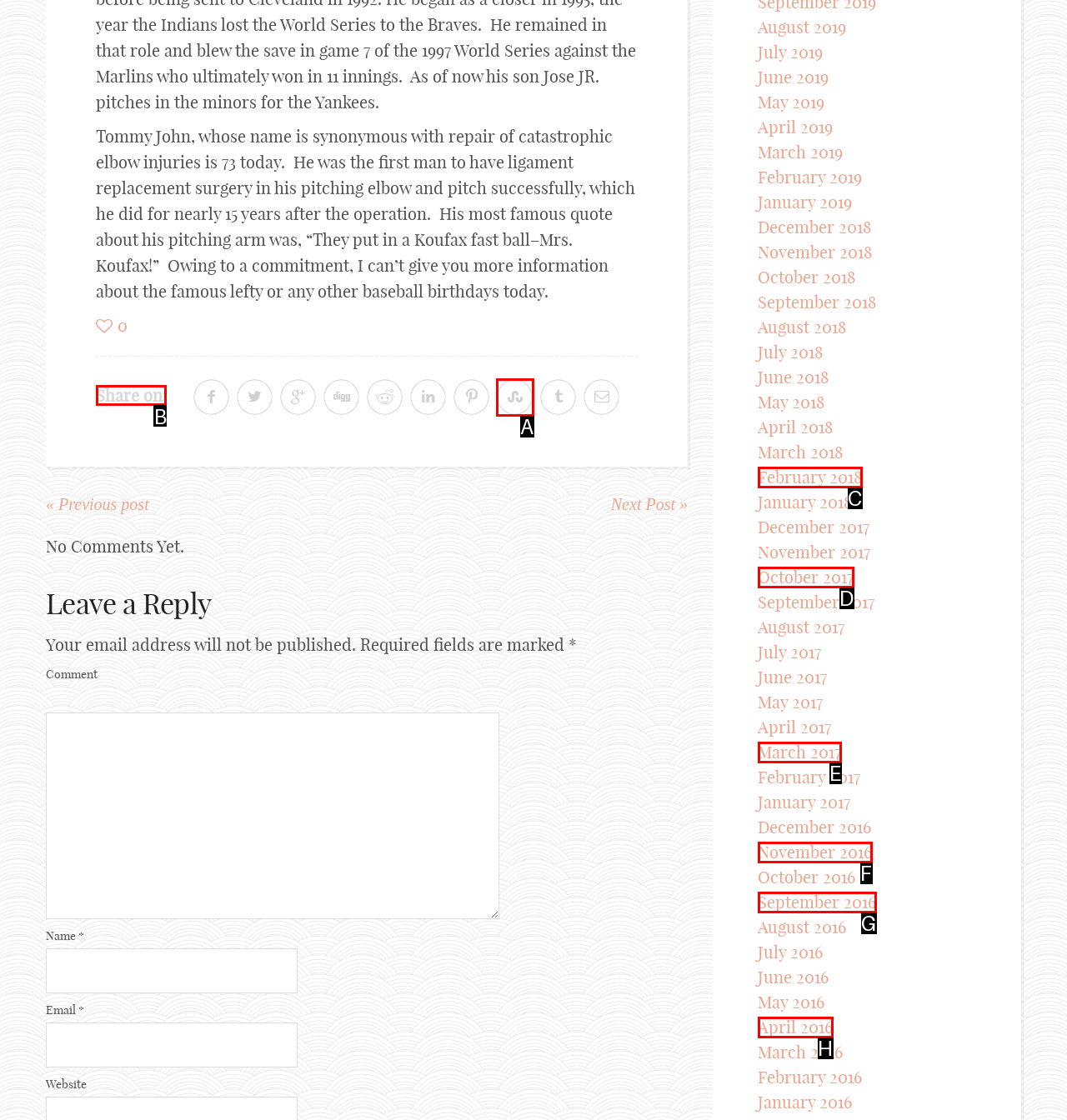Based on the choices marked in the screenshot, which letter represents the correct UI element to perform the task: Book an appointment?

None